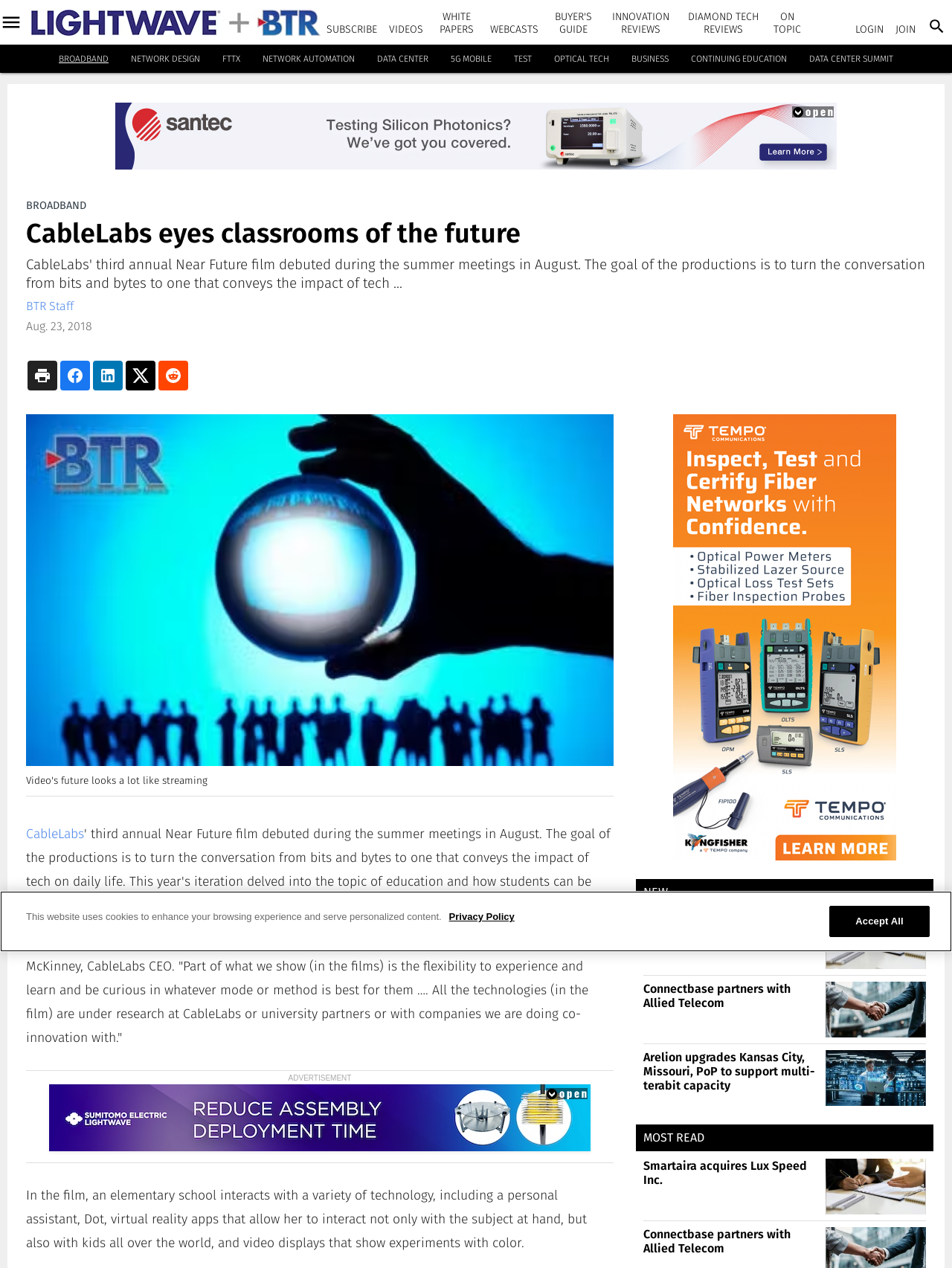Could you specify the bounding box coordinates for the clickable section to complete the following instruction: "Watch the video 'Video's future looks a lot like streaming'"?

[0.027, 0.326, 0.645, 0.604]